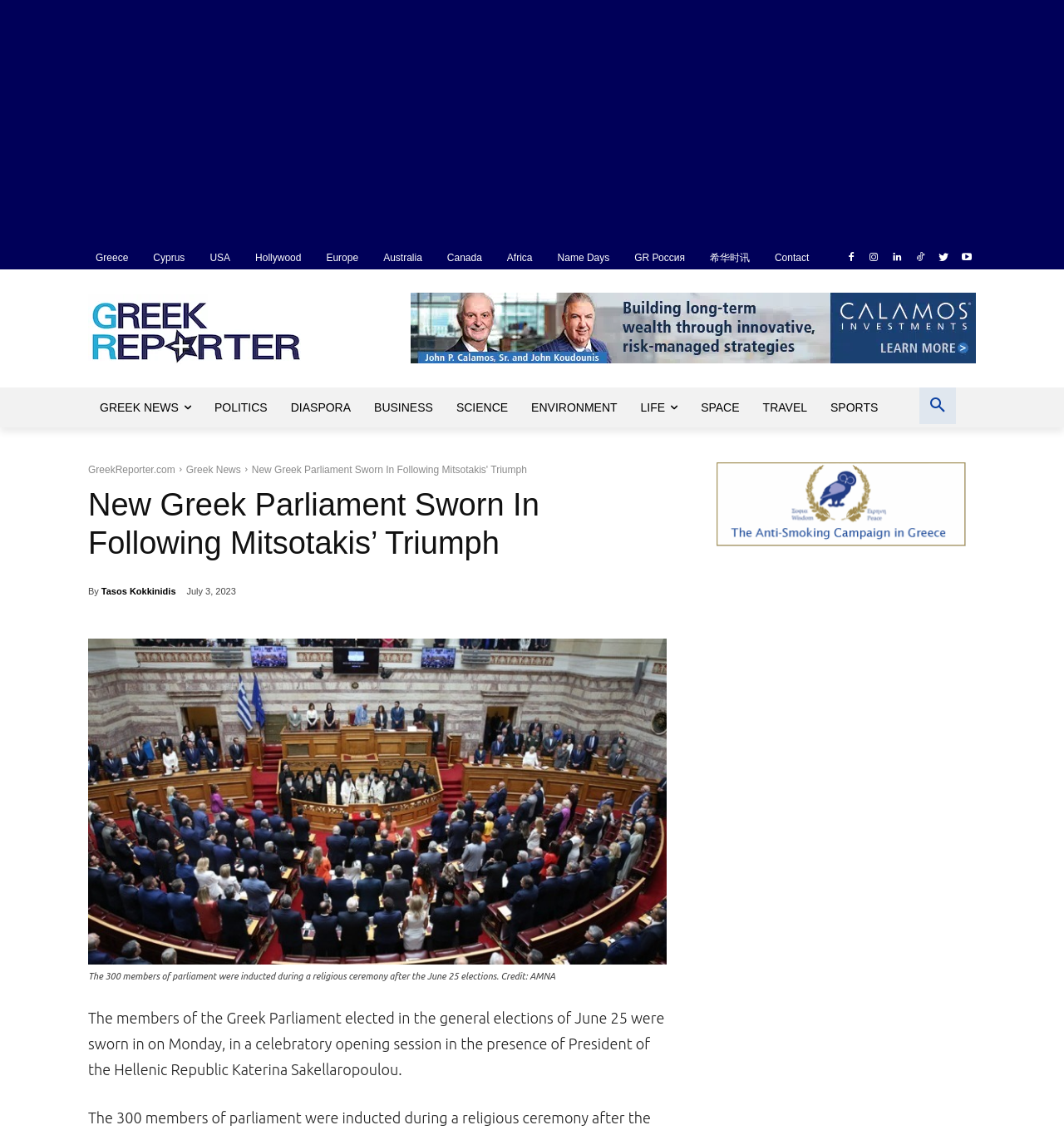What is the name of the author of the article?
Please give a detailed and elaborate explanation in response to the question.

I found the answer by reading the text in the webpage, specifically the byline that mentions the author, Tasos Kokkinidis.